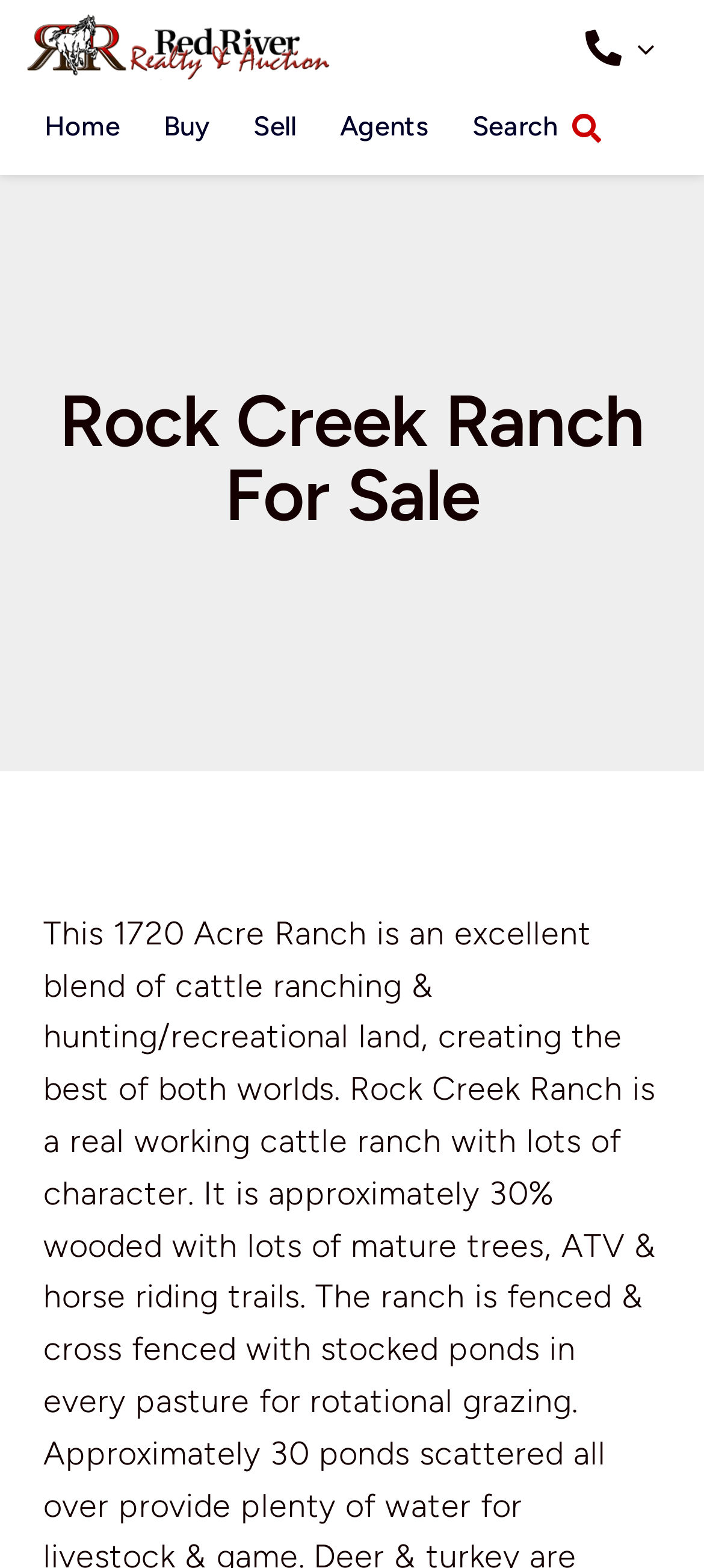Please respond in a single word or phrase: 
What is the name of the ranch for sale?

Rock Creek Ranch